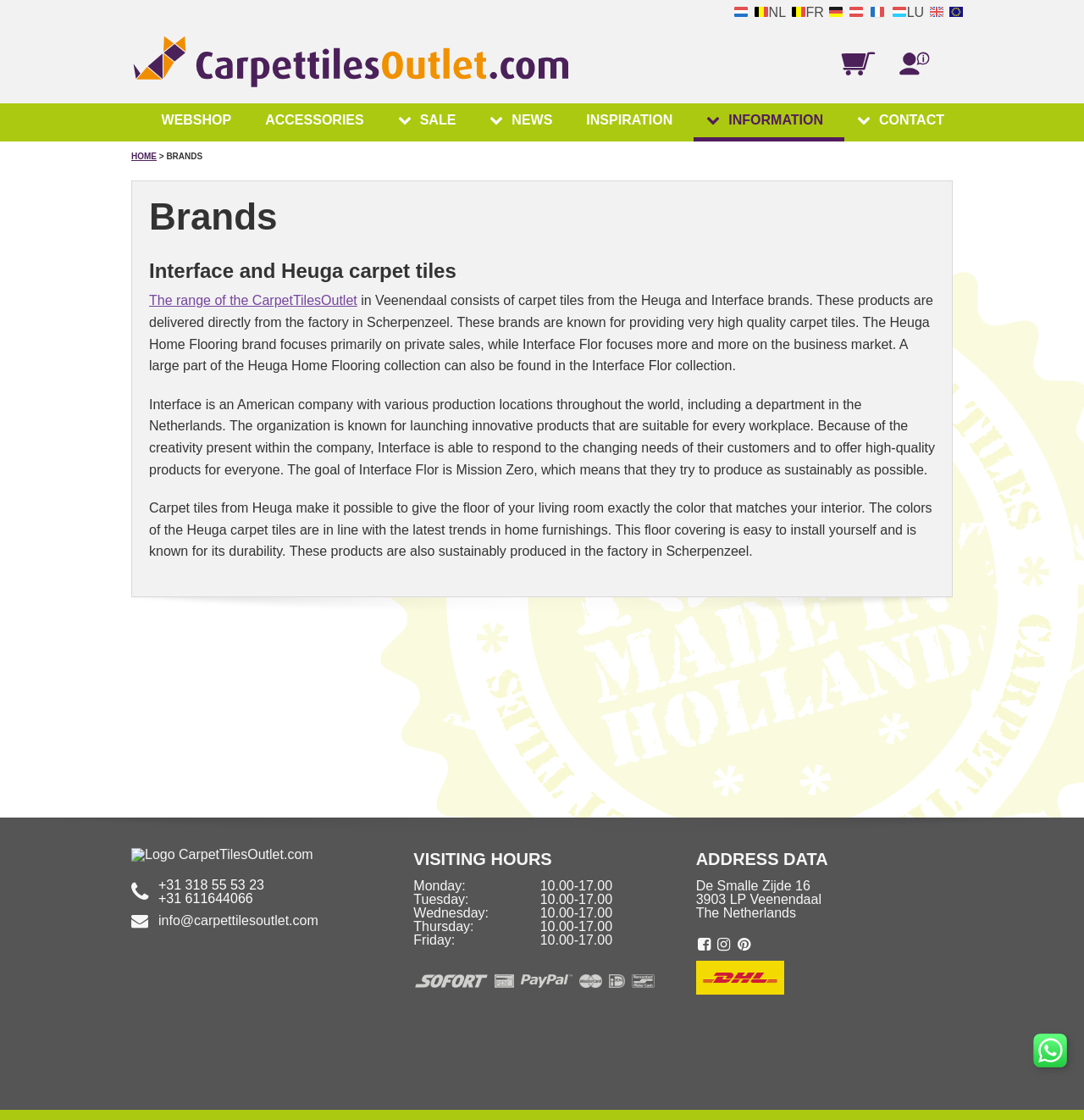What are the payment methods accepted?
Please describe in detail the information shown in the image to answer the question.

The payment methods are listed at the bottom of the webpage, which includes Sofort, PIN, PayPal, MasterCard, iDEAL, and Bancontact.